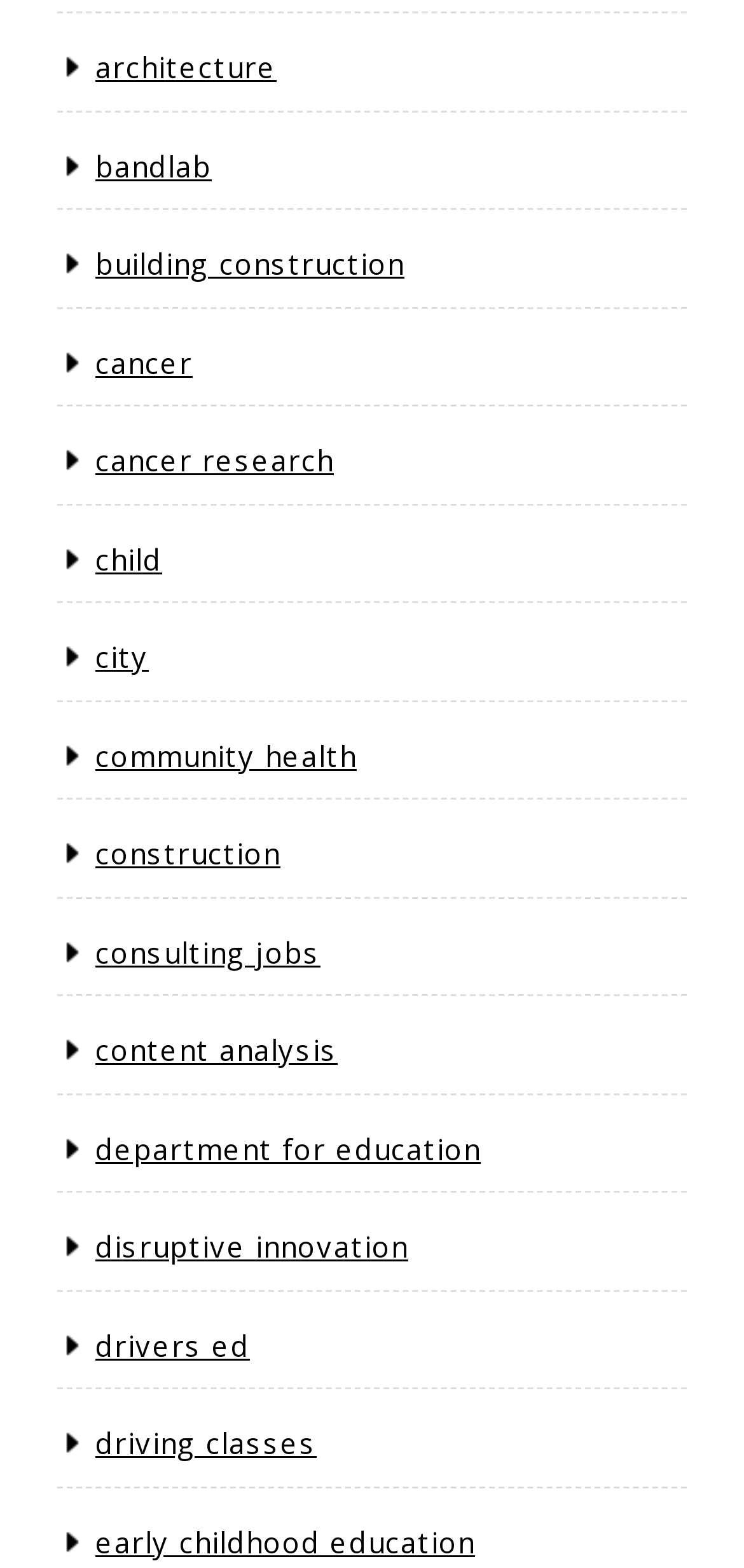How many links are related to education?
Provide a one-word or short-phrase answer based on the image.

3